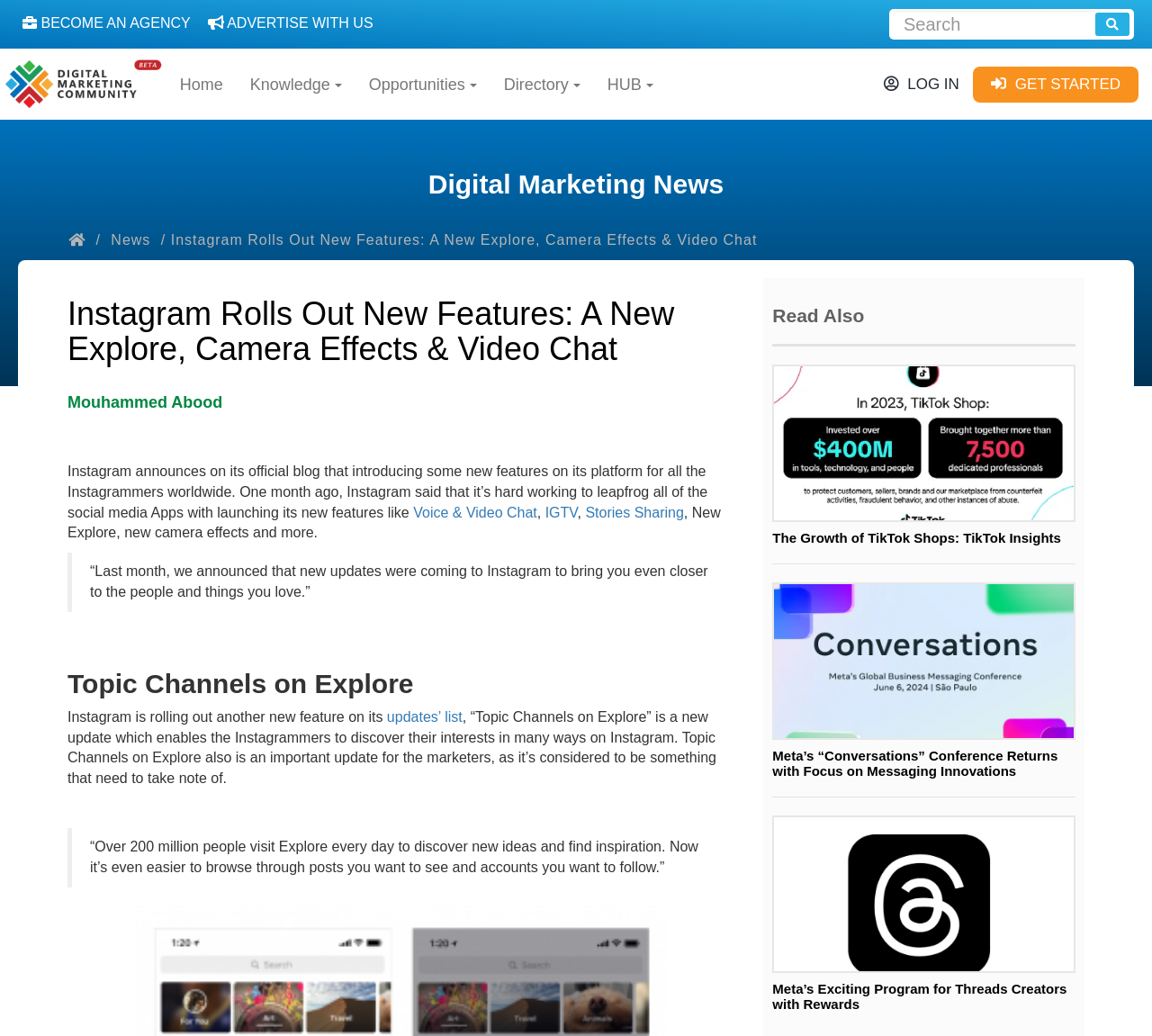What is the username field described by?
Based on the image, give a one-word or short phrase answer.

button-addon2